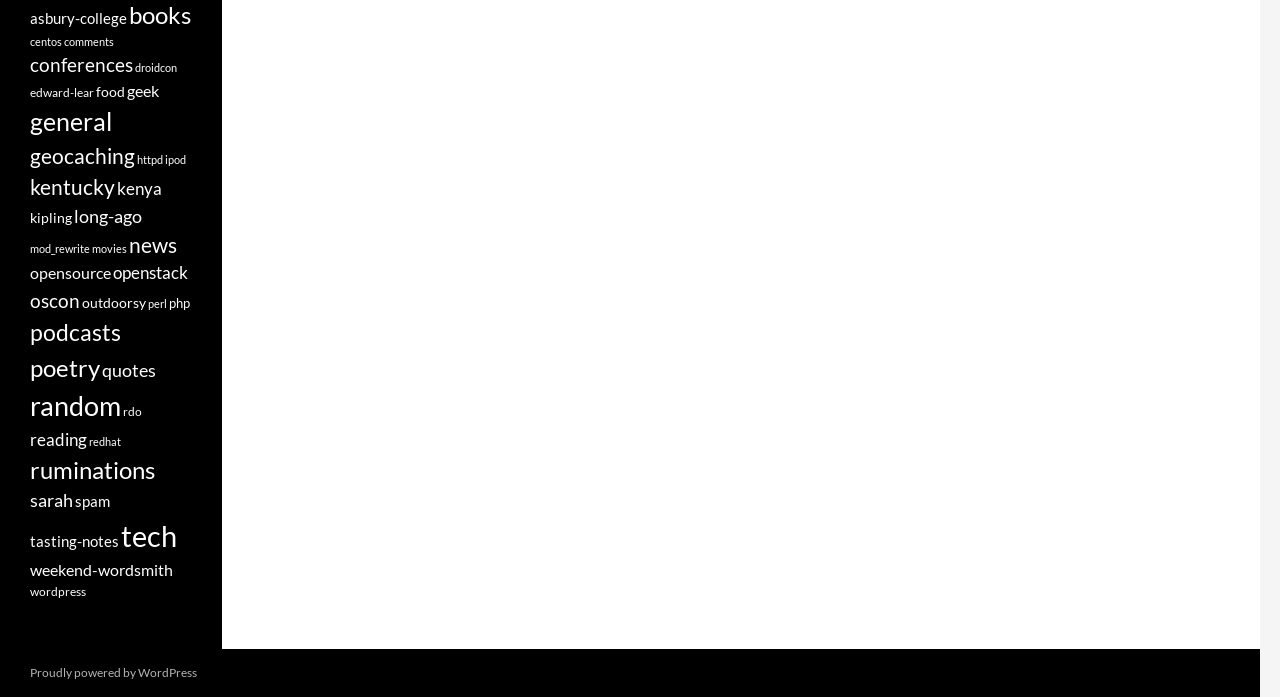Find and specify the bounding box coordinates that correspond to the clickable region for the instruction: "Go to the 'BLOG' page".

None